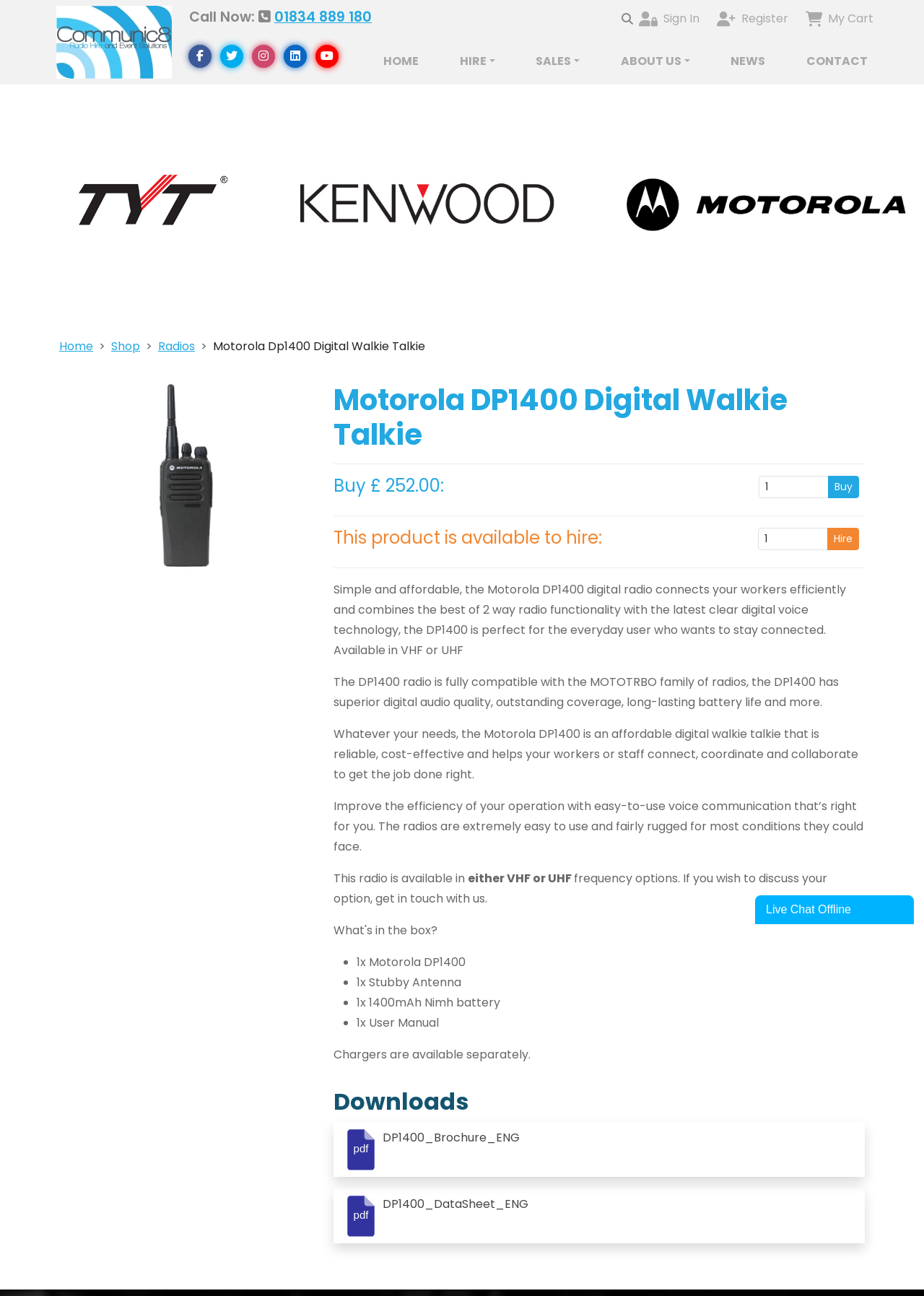Find the bounding box coordinates of the element to click in order to complete this instruction: "learn about therapy kitchen". The bounding box coordinates must be four float numbers between 0 and 1, denoted as [left, top, right, bottom].

None